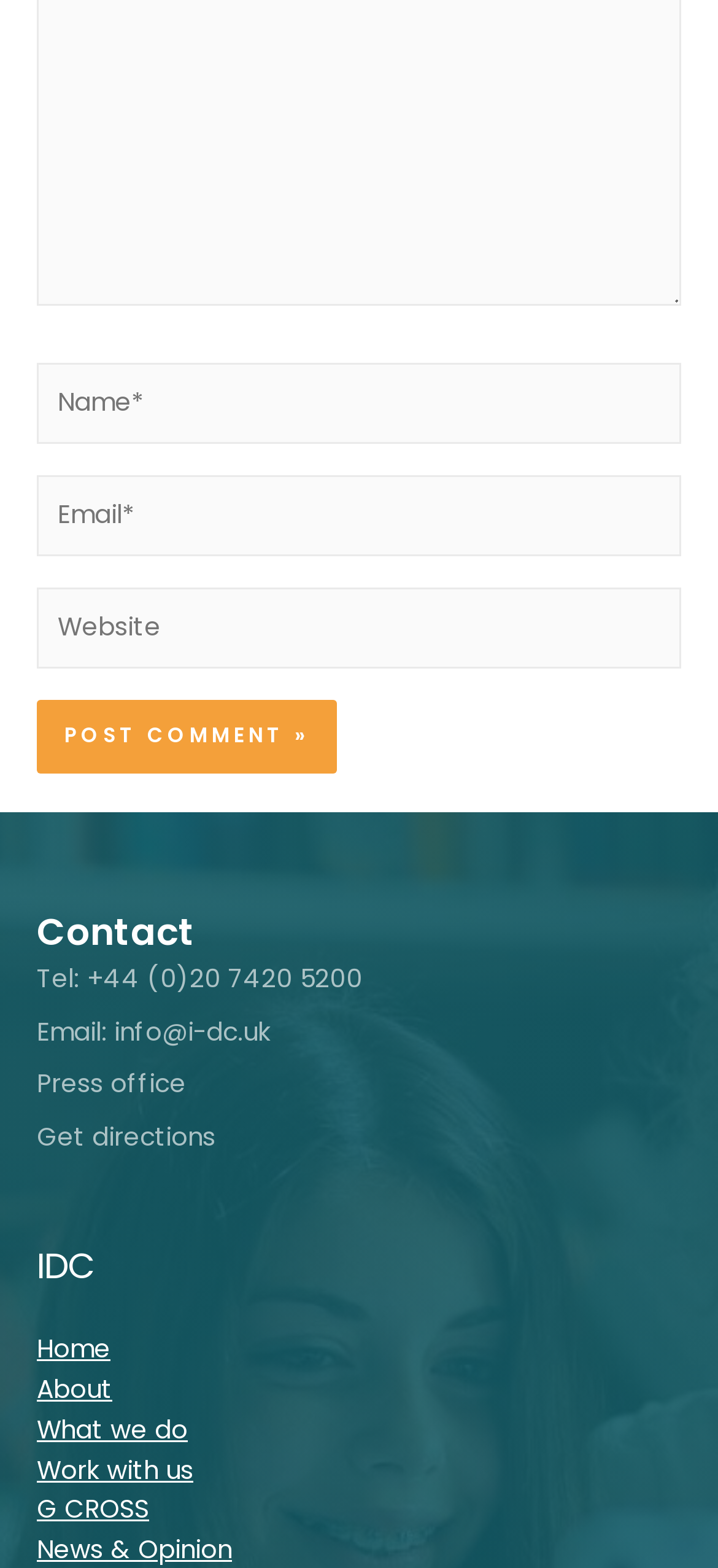What is the purpose of the 'Name*' textbox?
Please use the image to provide an in-depth answer to the question.

The 'Name*' textbox is required to input the user's name, likely for submitting a comment or inquiry, as it is accompanied by 'Email*' and 'Website' textboxes and a 'Post Comment »' button.